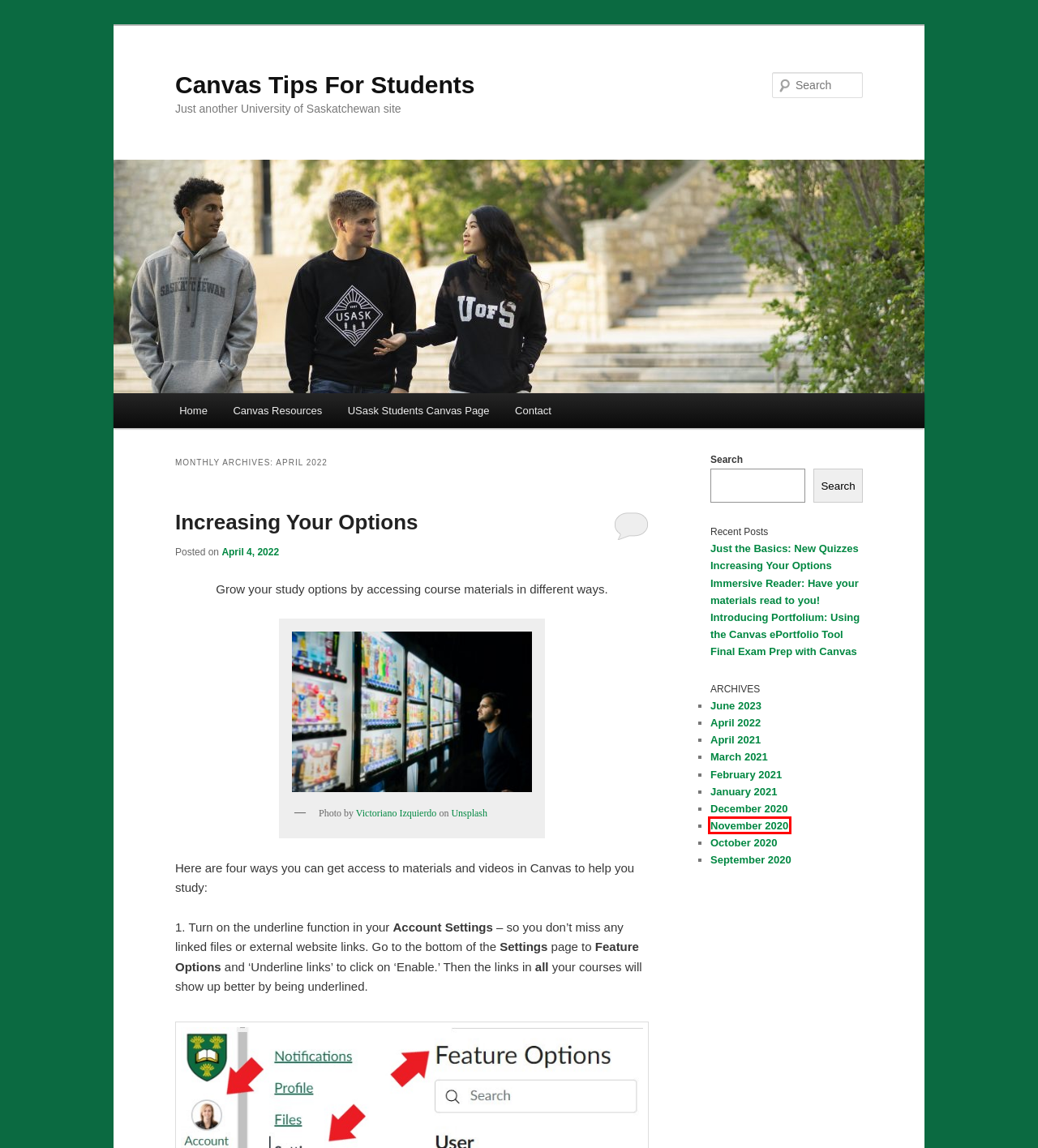Consider the screenshot of a webpage with a red bounding box around an element. Select the webpage description that best corresponds to the new page after clicking the element inside the red bounding box. Here are the candidates:
A. November | 2020 | Canvas Tips For Students
B. June | 2023 | Canvas Tips For Students
C. Canvas Tips For Students | Just another University of Saskatchewan site
D. Final Exam Prep with Canvas | Canvas Tips For Students
E. Canvas Resources | Canvas Tips For Students
F. Immersive Reader: Have your materials read to you! | Canvas Tips For Students
G. March | 2021 | Canvas Tips For Students
H. September | 2020 | Canvas Tips For Students

A